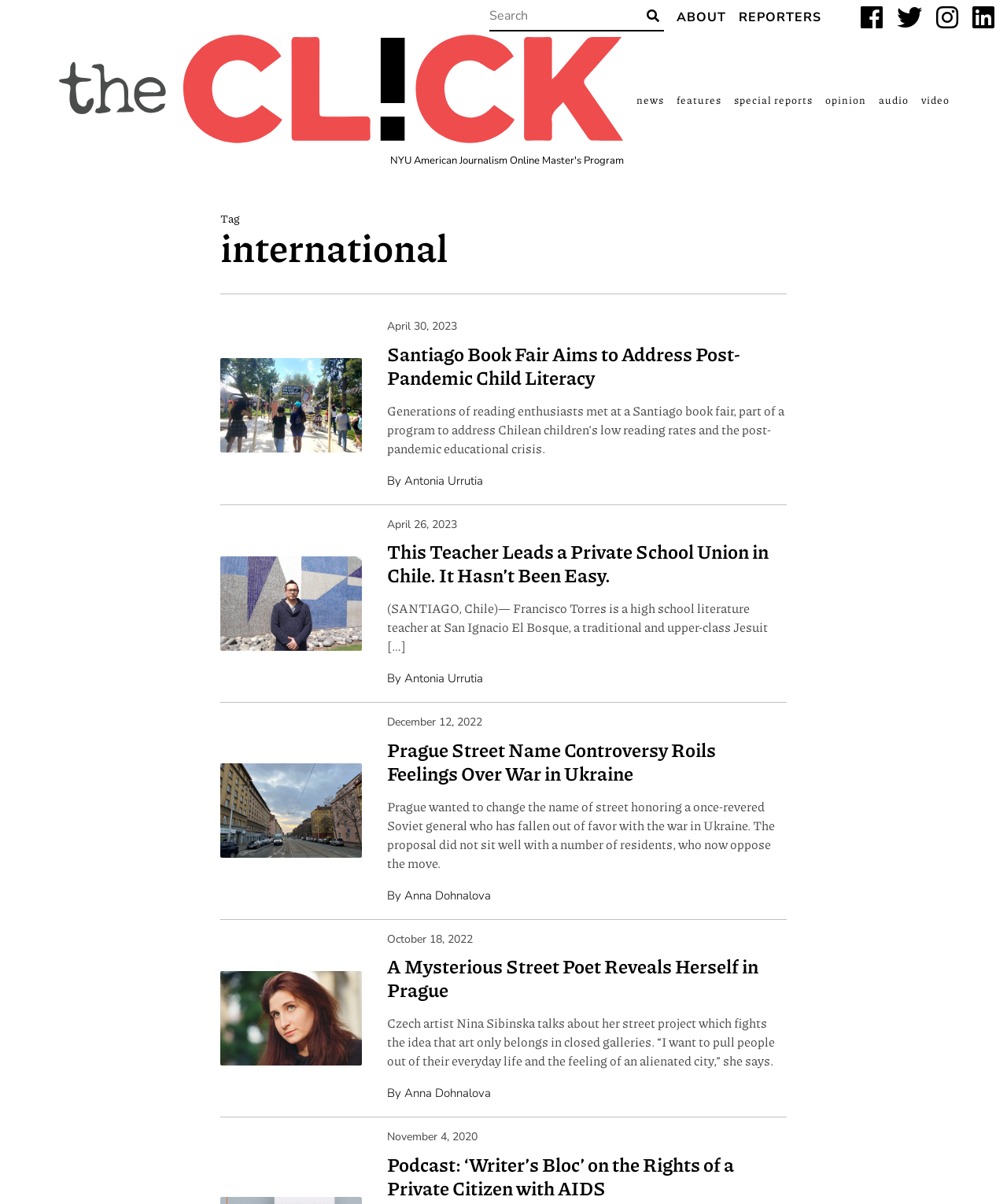Determine the bounding box coordinates of the element's region needed to click to follow the instruction: "Read more about 'POSITIVE FOCUS OF THE DAY'". Provide these coordinates as four float numbers between 0 and 1, formatted as [left, top, right, bottom].

None